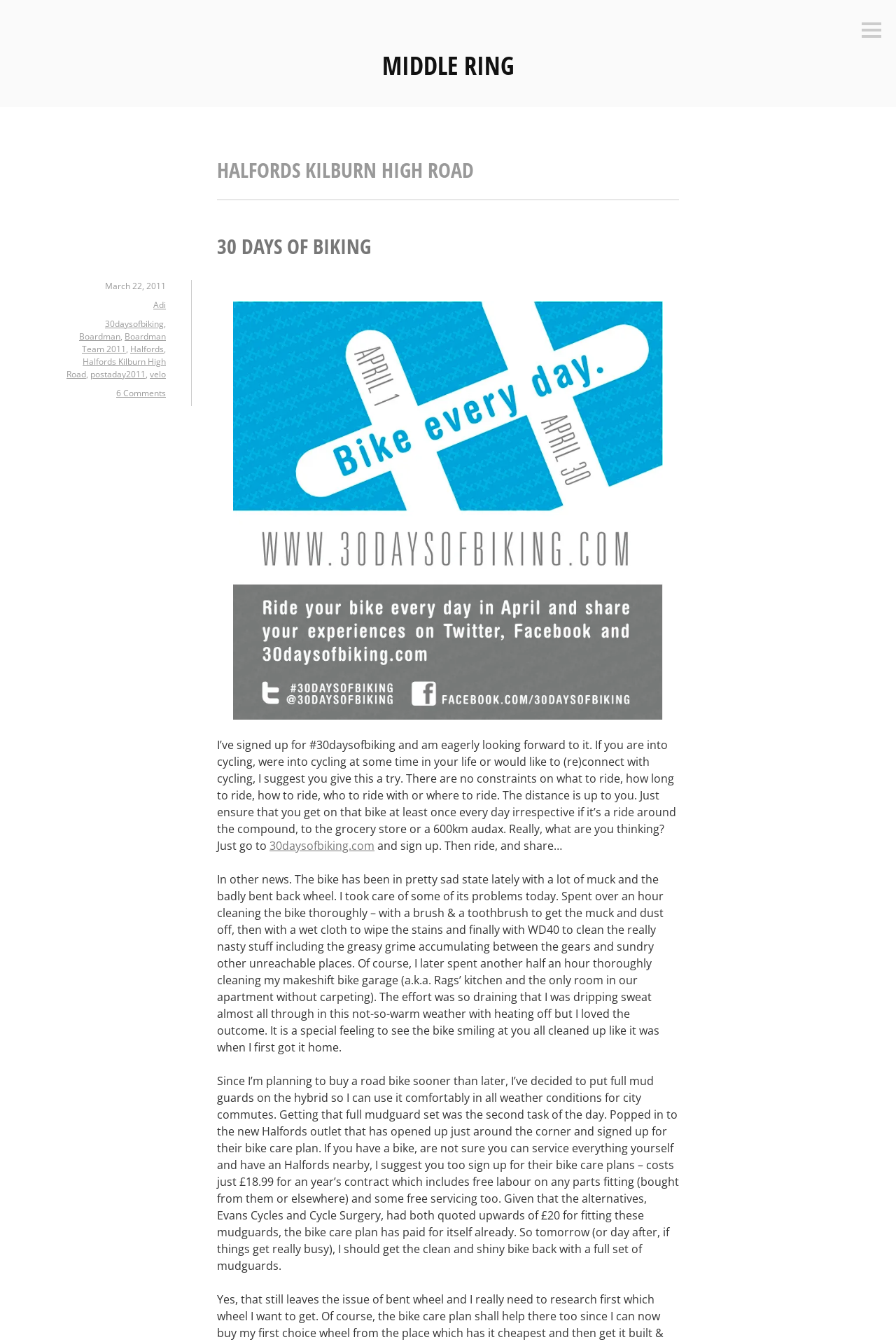Create an in-depth description of the webpage, covering main sections.

The webpage is about Halfords Kilburn High Road, specifically a blog post about cycling. At the top, there is a heading "MIDDLE RING" with a link to it. On the top right, there is a button labeled "Sidebar". 

Below the heading, there is a header section with the title "HALFORDS KILBURN HIGH ROAD" and a subheading "30 DAYS OF BIKING" with a link to it. The date "March 22, 2011" is displayed, along with links to the author "Adi" and tags "Boardman", "Halfords", "postaday2011", "velo", and "30daysofbiking". 

The main content of the blog post is a text about the author's experience with cycling, including signing up for #30daysofbiking and encouraging others to do so. There is an image related to #30daysofbiking on the right side of the text. The text also describes the author's experience with cleaning their bike and preparing it for city commutes with full mud guards. 

At the bottom of the page, there is a link to "30daysofbiking.com" and a continuation of the text about the author's experience with the bike, including a visit to a new Halfords outlet and signing up for their bike care plan.